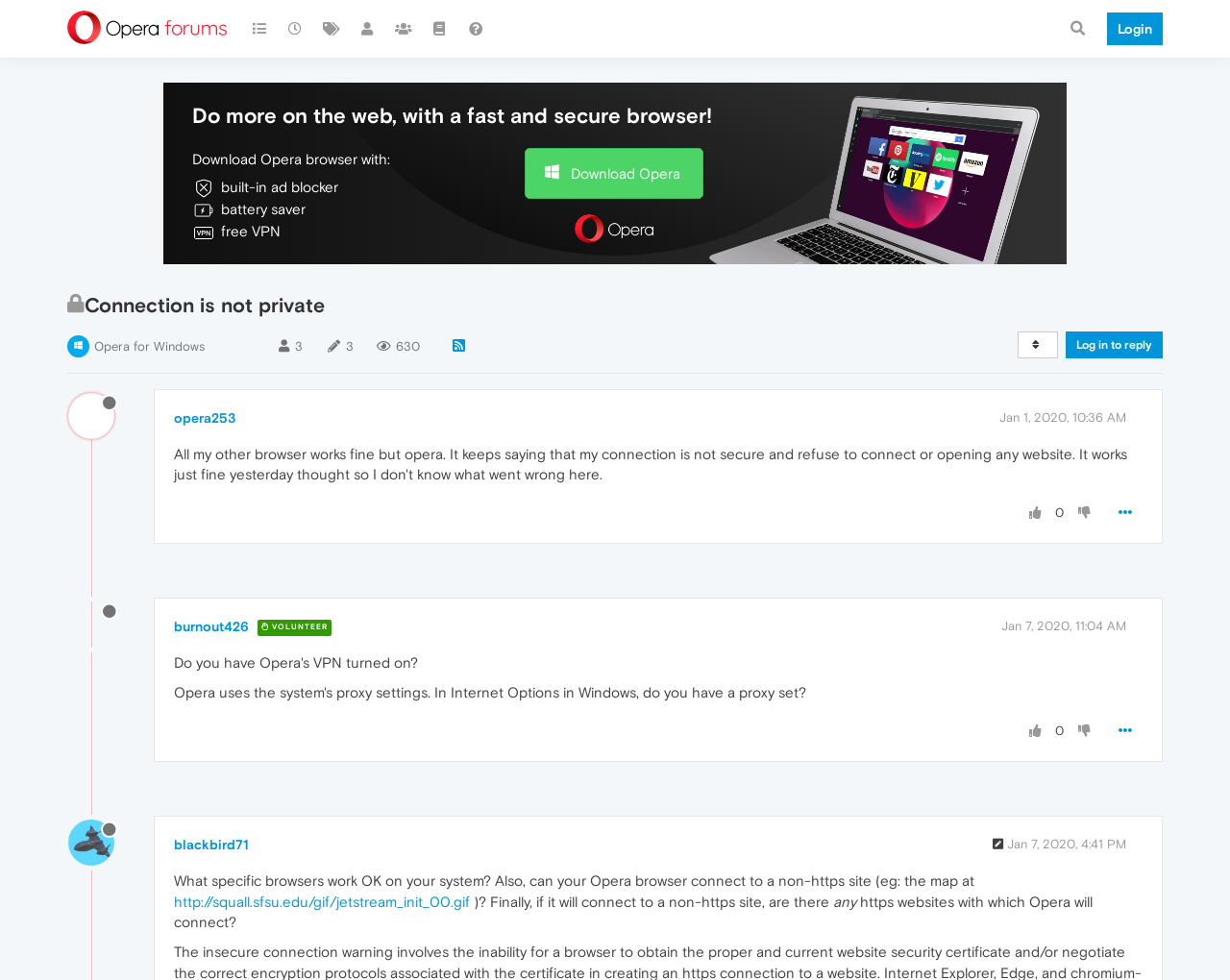Respond with a single word or phrase to the following question: What is the name of the browser discussed in the forum?

Opera